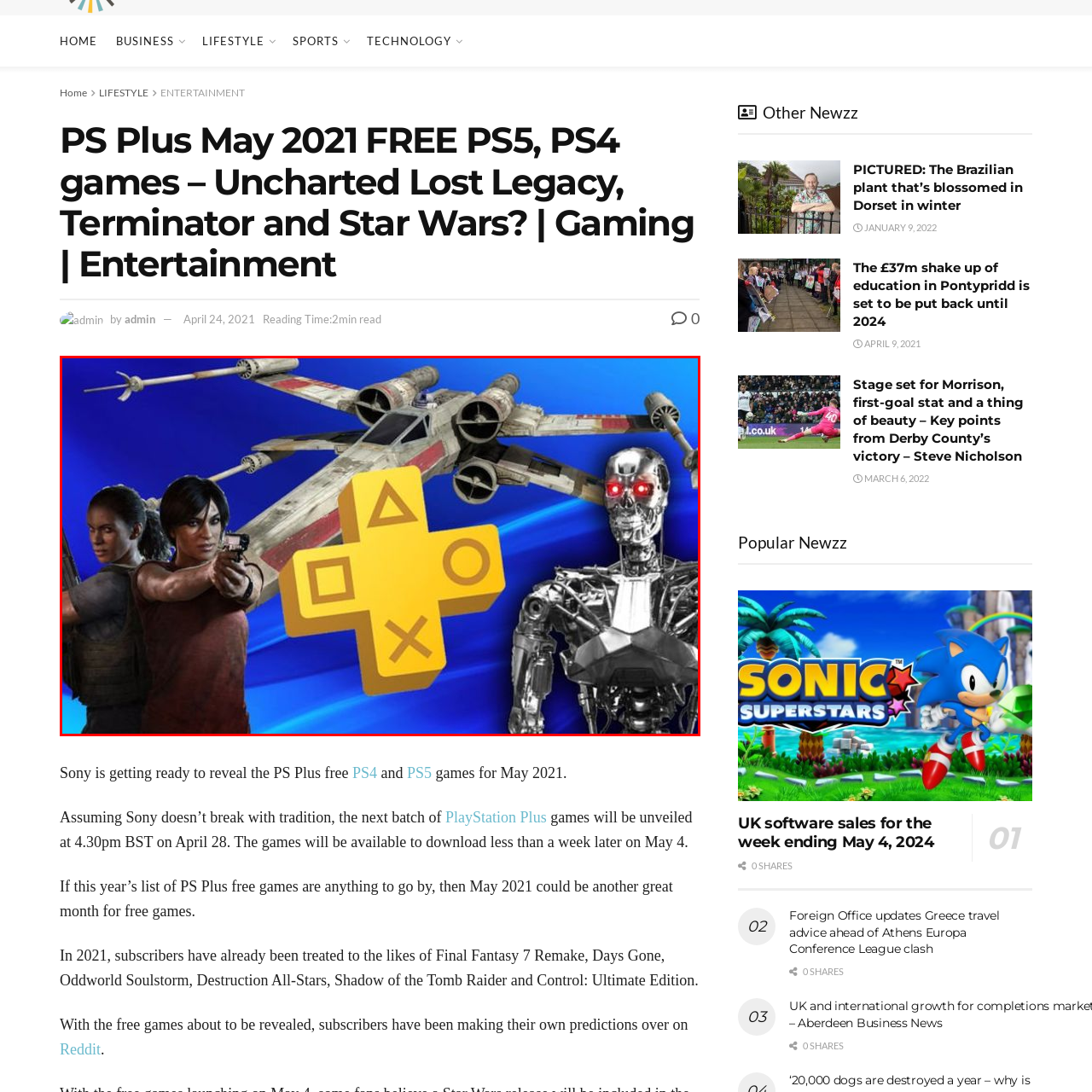Craft a comprehensive description of the image located inside the red boundary.

The image showcases an exciting montage themed around gaming, particularly highlighting the offerings of PlayStation Plus for May 2021. In the center, a large PlayStation Plus logo, adorned with the iconic triangle, circle, cross, and square shapes, stands out prominently against a vibrant blue background. Flanking the logo are familiar characters and elements from popular games: on the left, two female protagonists are poised with weapons, emphasizing action and adventure. Above them, a heroic X-Wing starfighter from the Star Wars universe soars, signifying exploration and epic battles. To the right, the imposing figure of a cyborg, reminiscent of the Terminator, adds a touch of sci-fi intrigue to the visual narrative. This dynamic composition captures the excitement of free games that subscribers can look forward to, including titles like Uncharted Lost Legacy and the Terminator series.